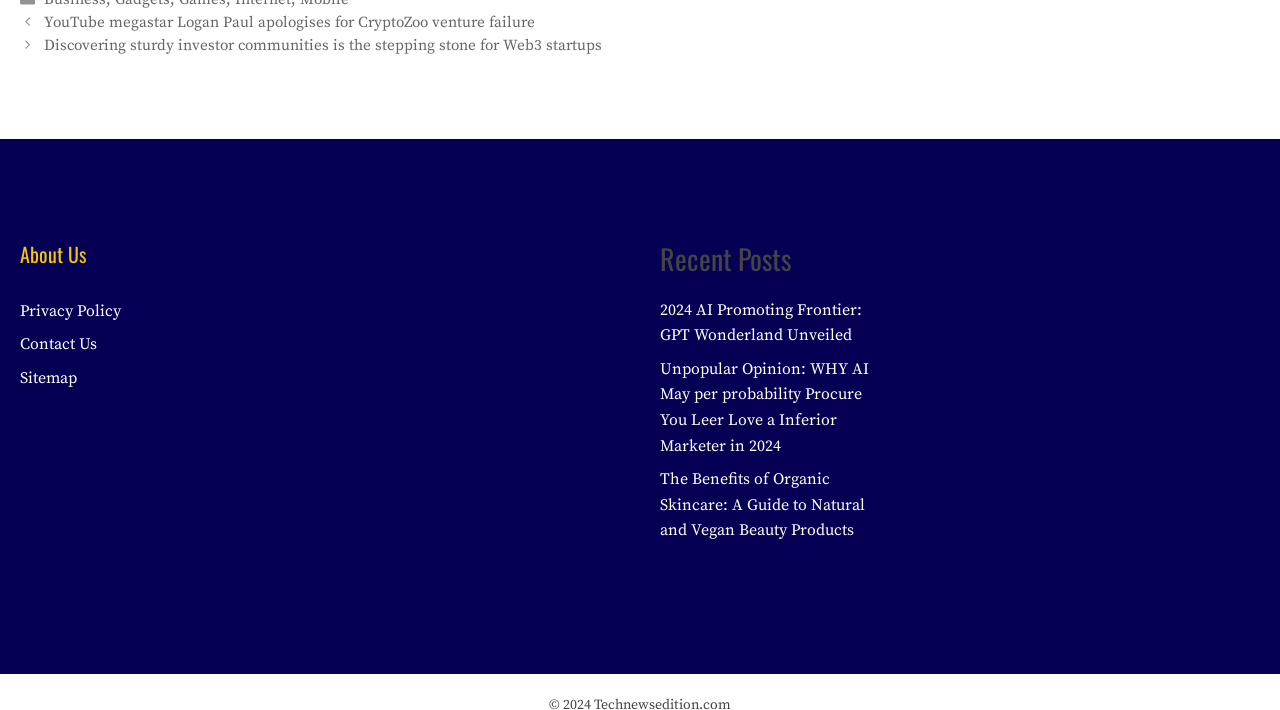Please reply to the following question with a single word or a short phrase:
What is the purpose of the 'About Us' section?

To provide information